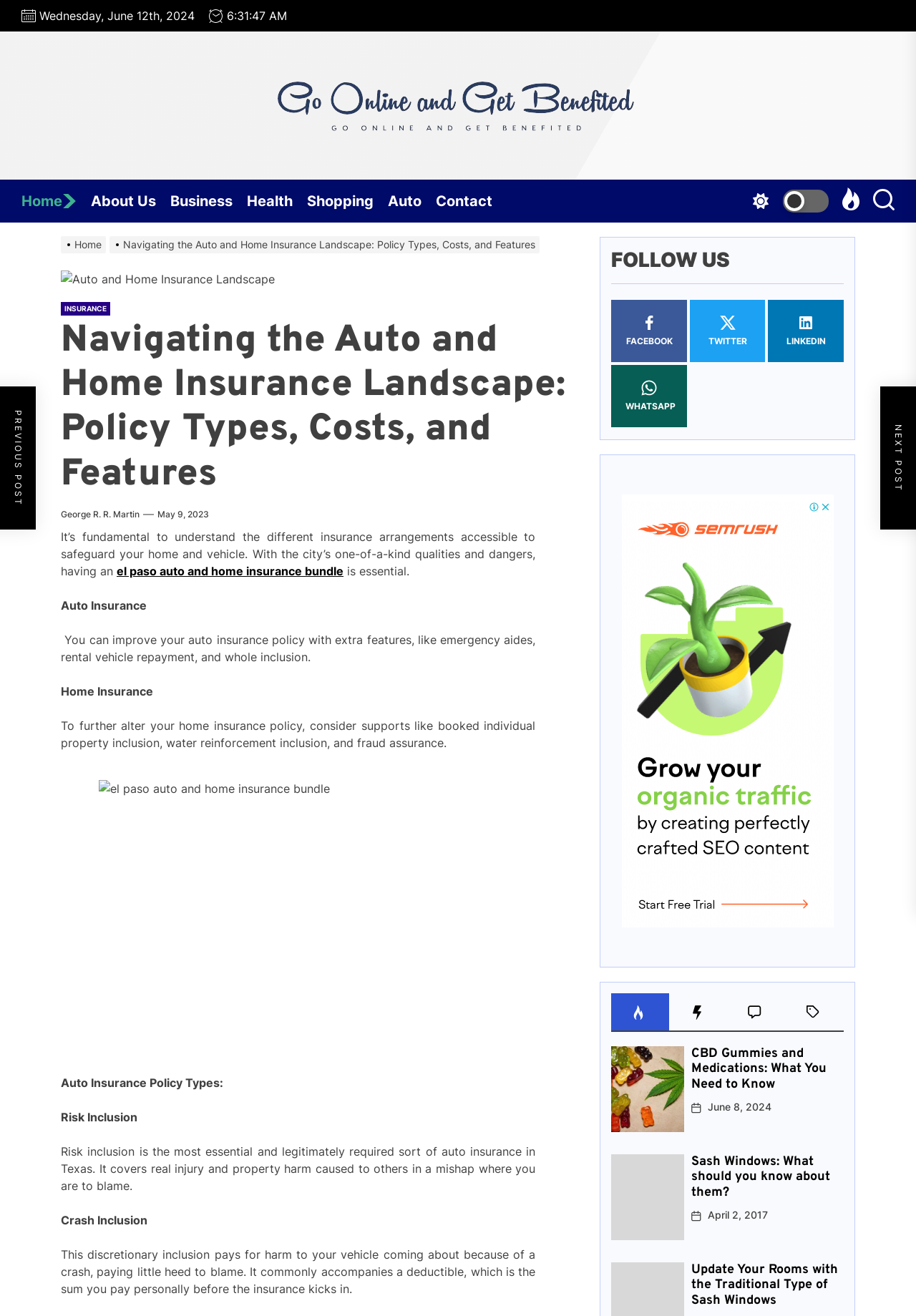Given the element description: "Twitter", predict the bounding box coordinates of the UI element it refers to, using four float numbers between 0 and 1, i.e., [left, top, right, bottom].

[0.753, 0.228, 0.835, 0.275]